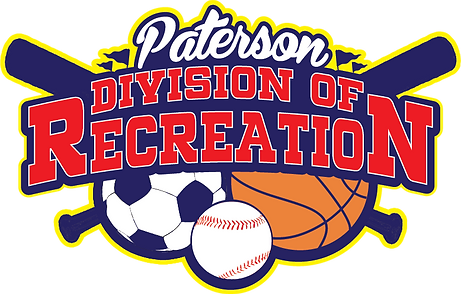What is the purpose of the emblem?
Based on the image, please offer an in-depth response to the question.

The emblem effectively promotes the recreational programs available in Paterson, fostering community engagement and a love for sports, which is the primary purpose of the Paterson Division of Recreation.